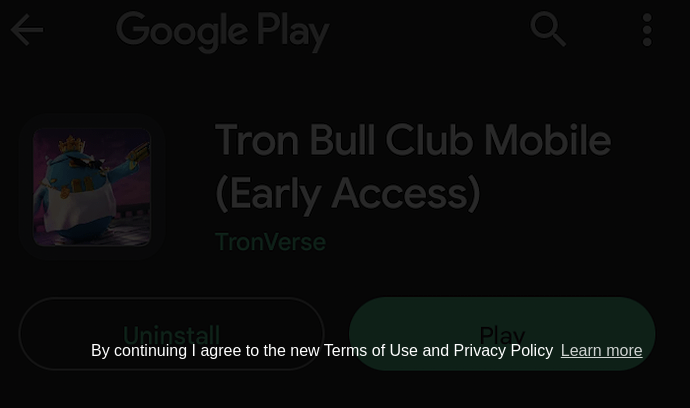Give a one-word or one-phrase response to the question: 
Is there a 'Play' button on the interface?

Yes